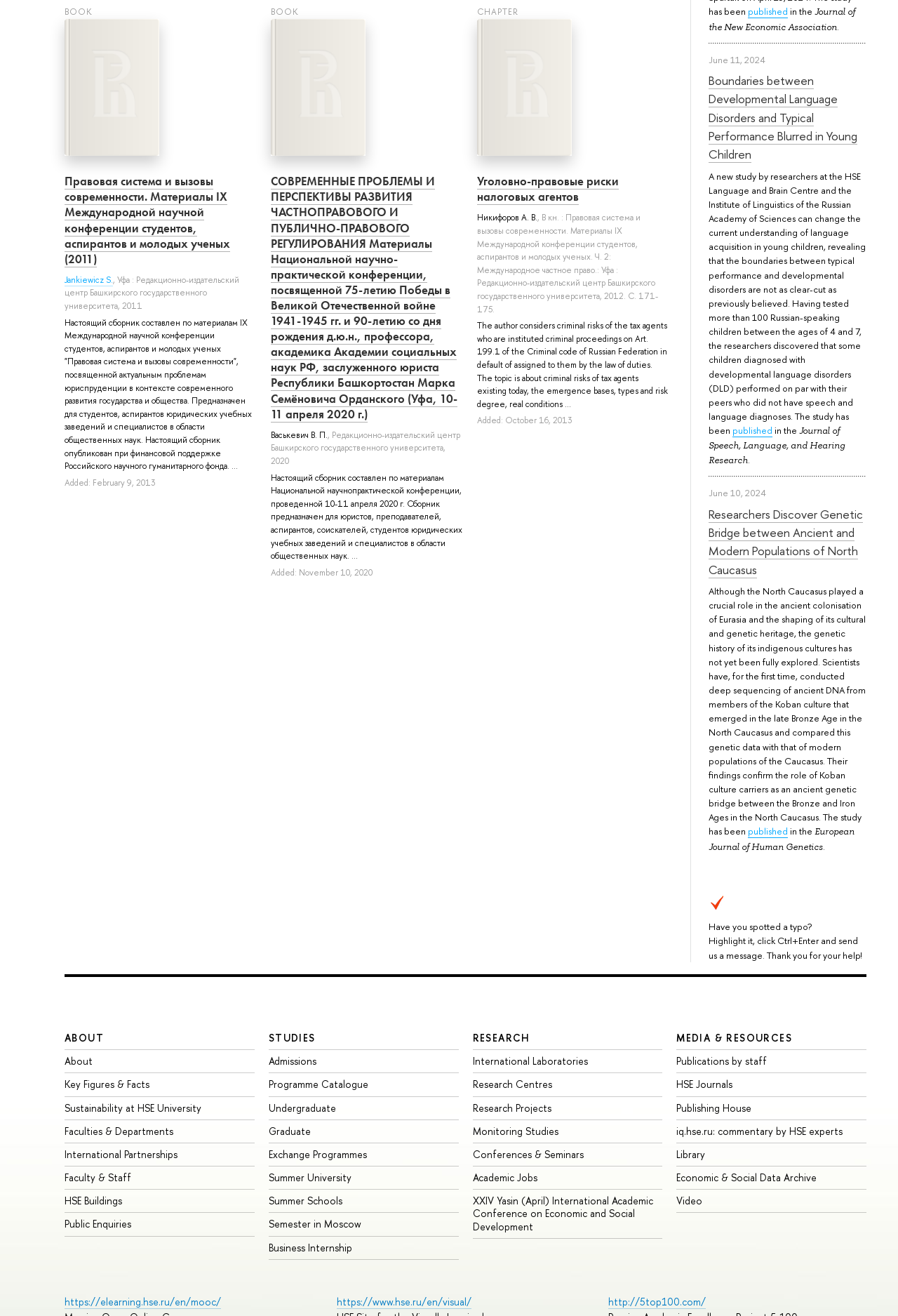Please specify the coordinates of the bounding box for the element that should be clicked to carry out this instruction: "Read the book 'Правовая система и вызовы современности. Материалы IX Международной научной конференции студентов, аспирантов и молодых ученых (2011)'". The coordinates must be four float numbers between 0 and 1, formatted as [left, top, right, bottom].

[0.072, 0.122, 0.177, 0.131]